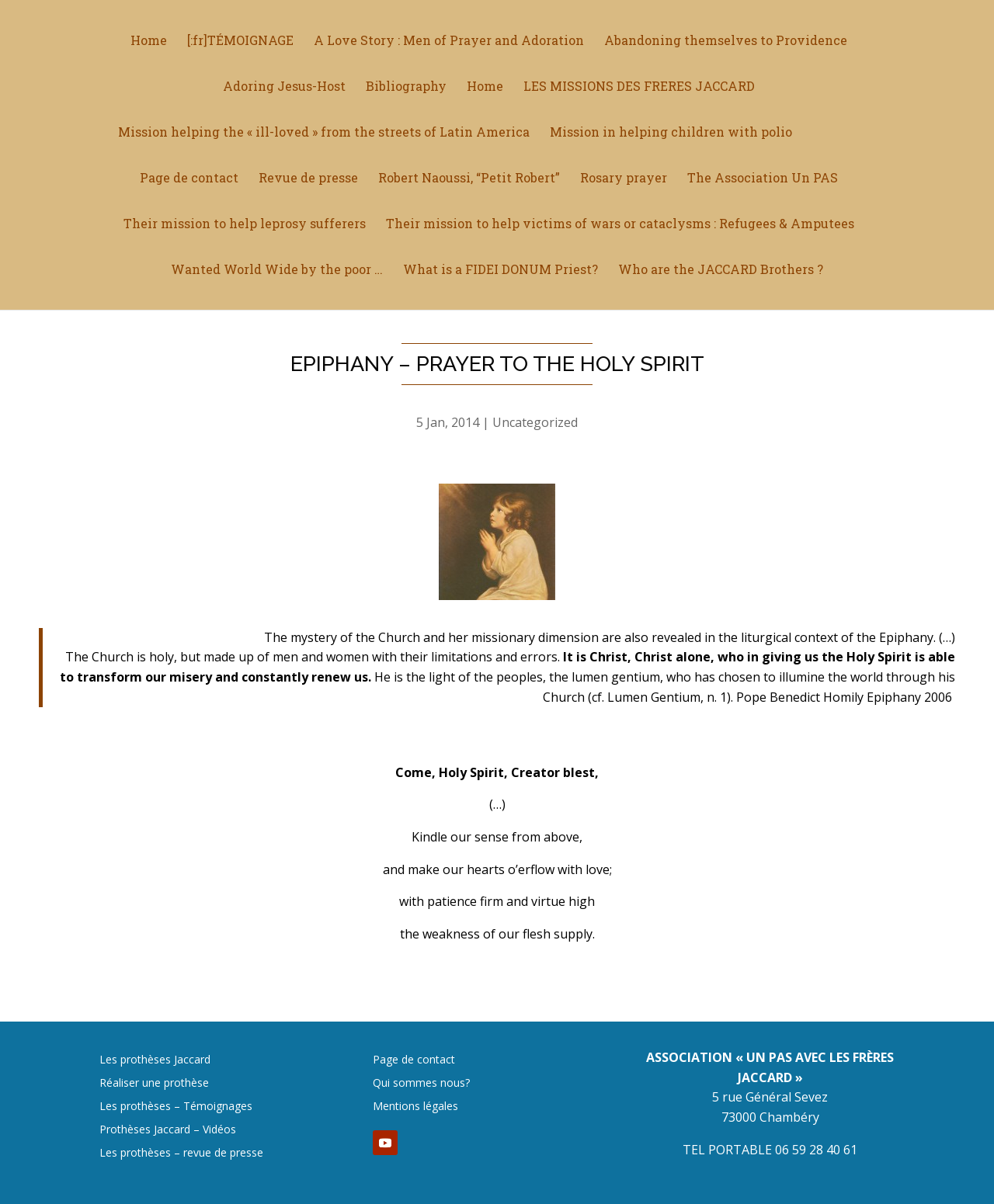What is the name of the organization mentioned on the webpage?
Can you give a detailed and elaborate answer to the question?

I found the answer by looking at the links and text on the webpage. The organization's name is mentioned in several links, such as 'LES MISSIONS DES FRERES JACCARD' and 'ASSOCIATION « UN PAS AVEC LES FRÈRES JACCARD »'.